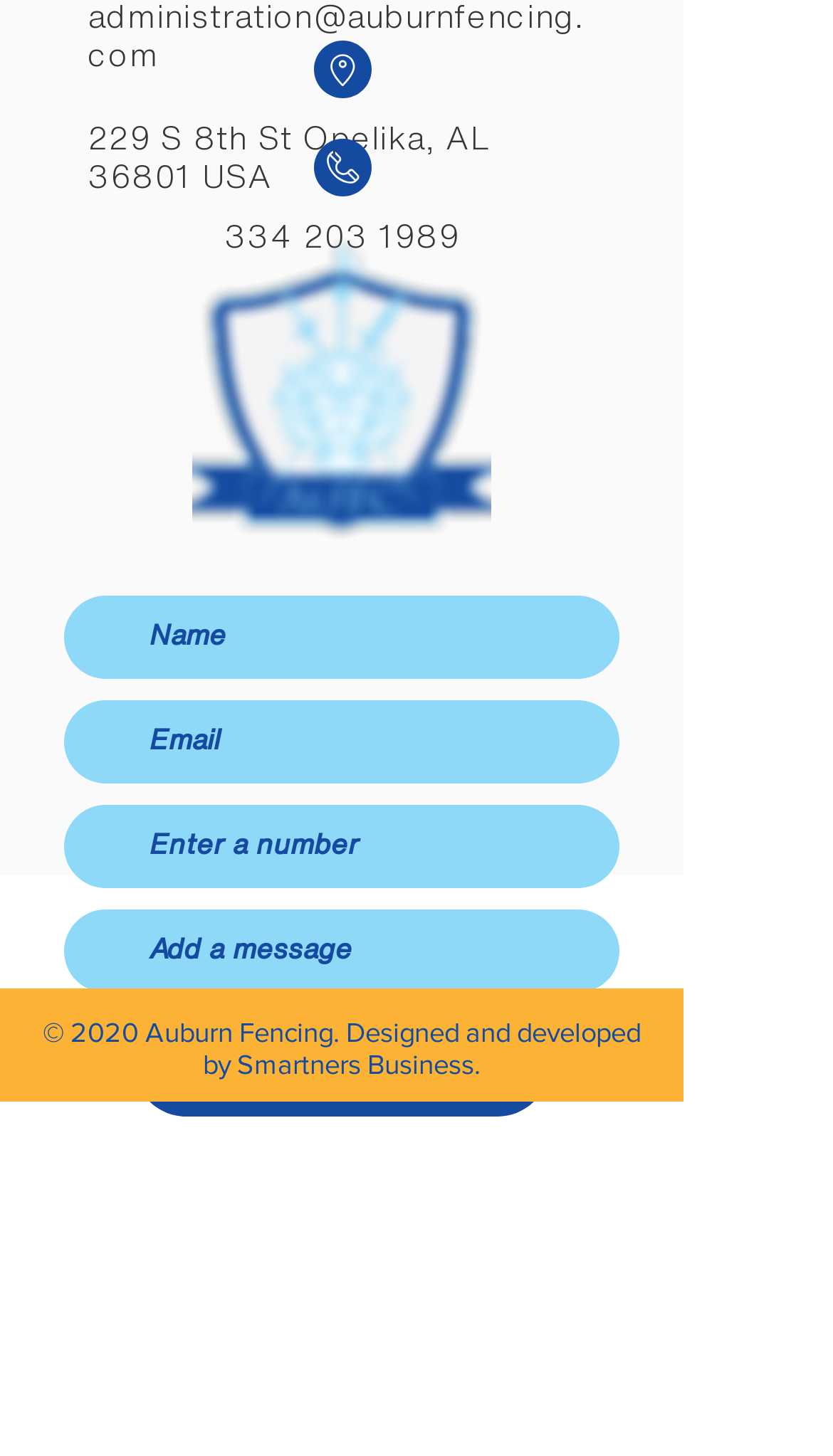What is the name of the company that designed the website?
Your answer should be a single word or phrase derived from the screenshot.

Smartners Business